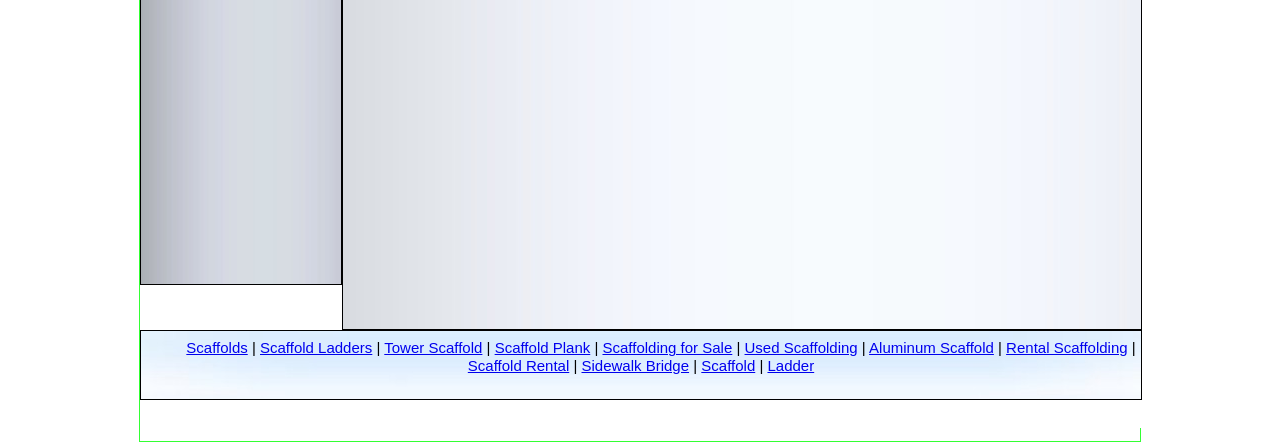What is the purpose of the vertical lines on the webpage?
Using the visual information from the image, give a one-word or short-phrase answer.

Separators